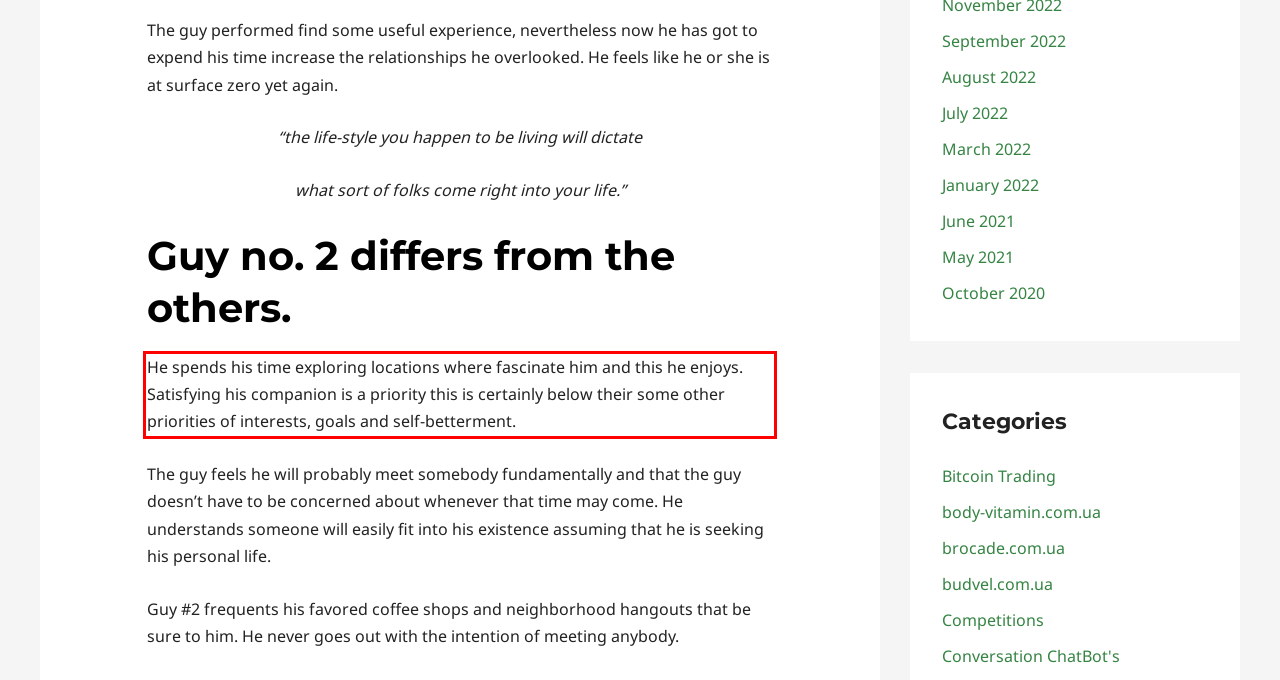Given a screenshot of a webpage containing a red rectangle bounding box, extract and provide the text content found within the red bounding box.

He spends his time exploring locations where fascinate him and this he enjoys. Satisfying his companion is a priority this is certainly below their some other priorities of interests, goals and self-betterment.